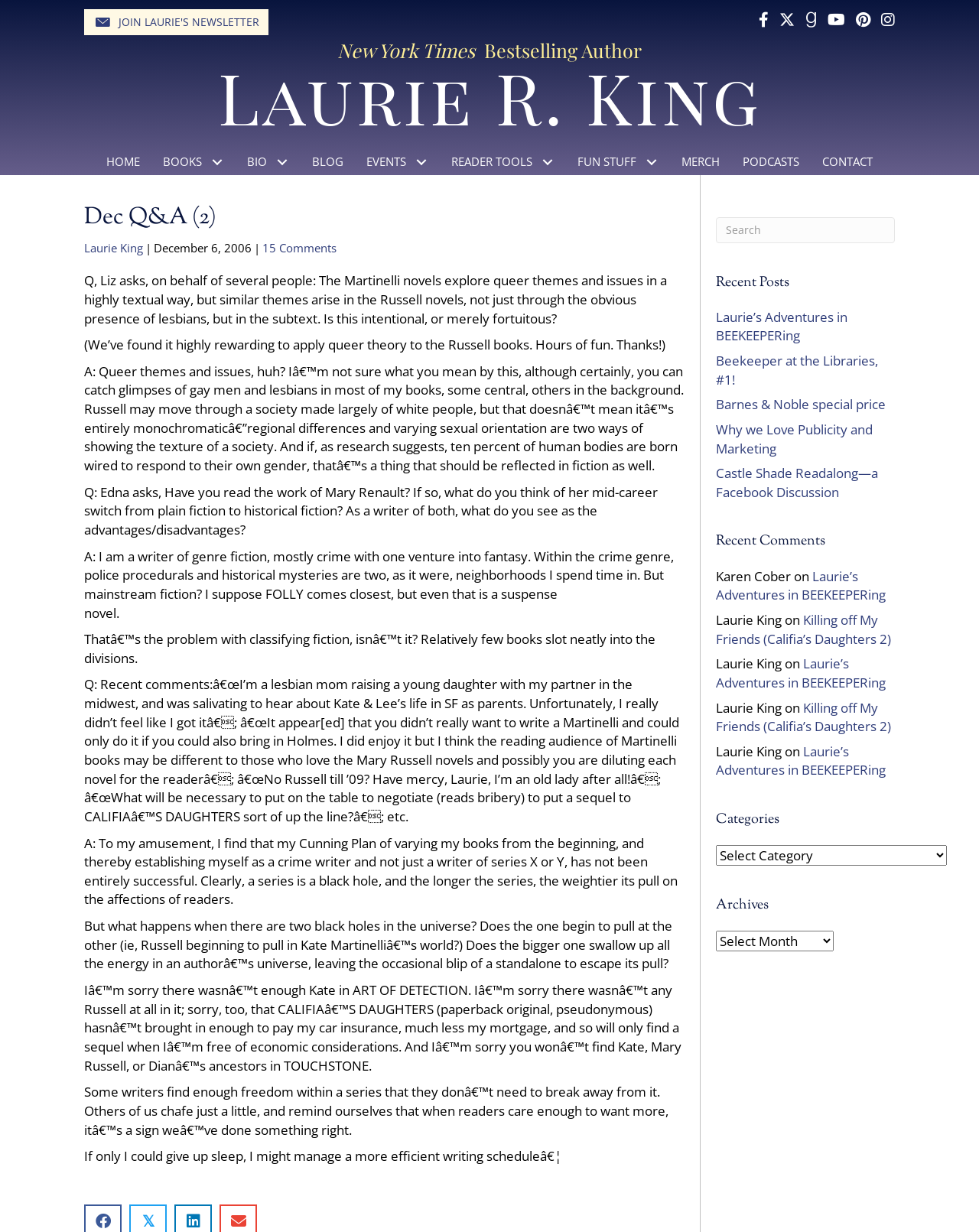Use a single word or phrase to answer this question: 
How many links are in the primary navigation?

9